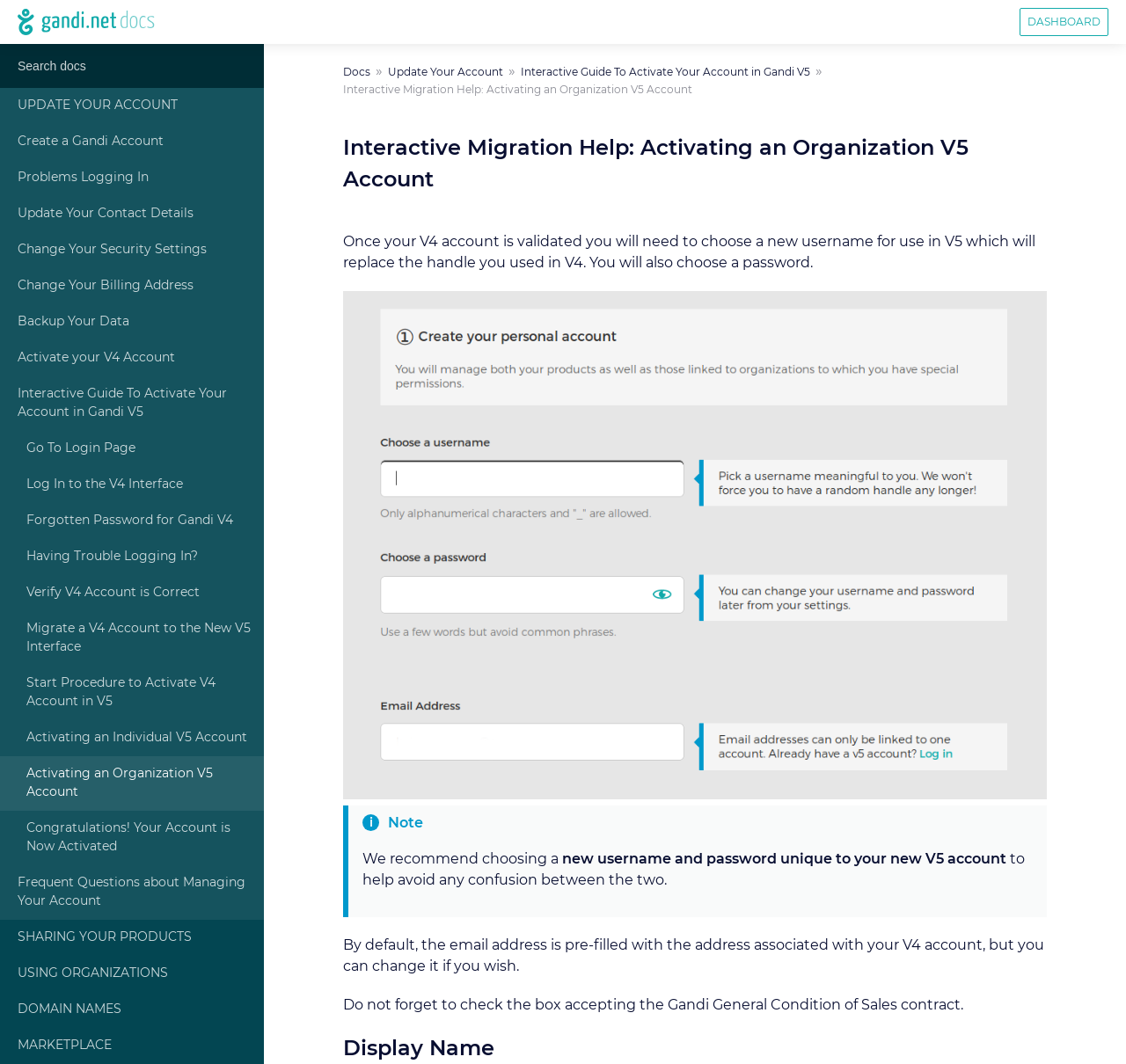Please determine the bounding box coordinates for the element with the description: "Using Organizations".

[0.0, 0.898, 0.234, 0.932]